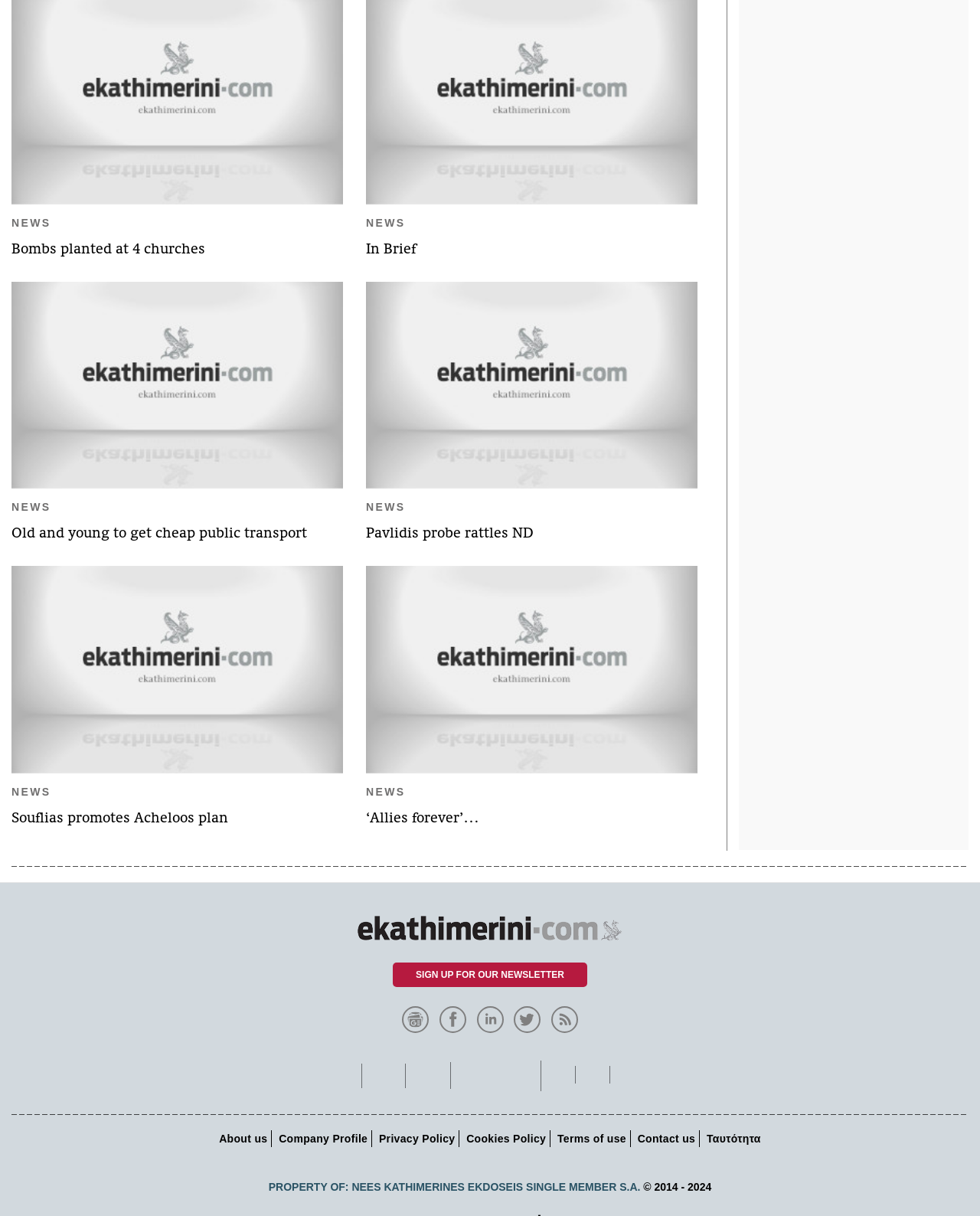Provide your answer in a single word or phrase: 
What is the main topic of this webpage?

News